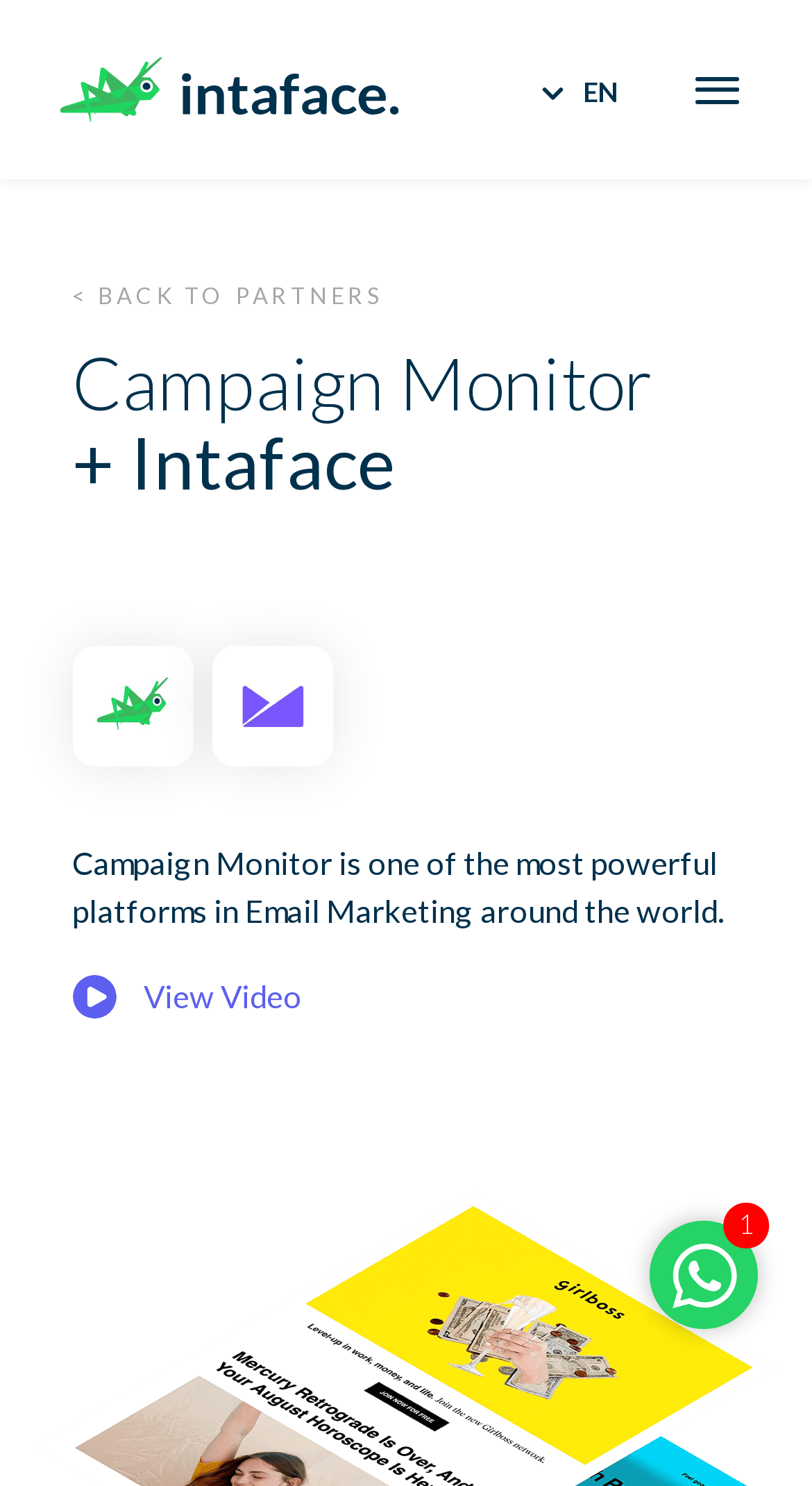What is the language of the webpage?
Please give a detailed and elaborate explanation in response to the question.

I determined the language of the webpage by looking at the StaticText element with the text 'EN' located at the top right corner of the webpage.